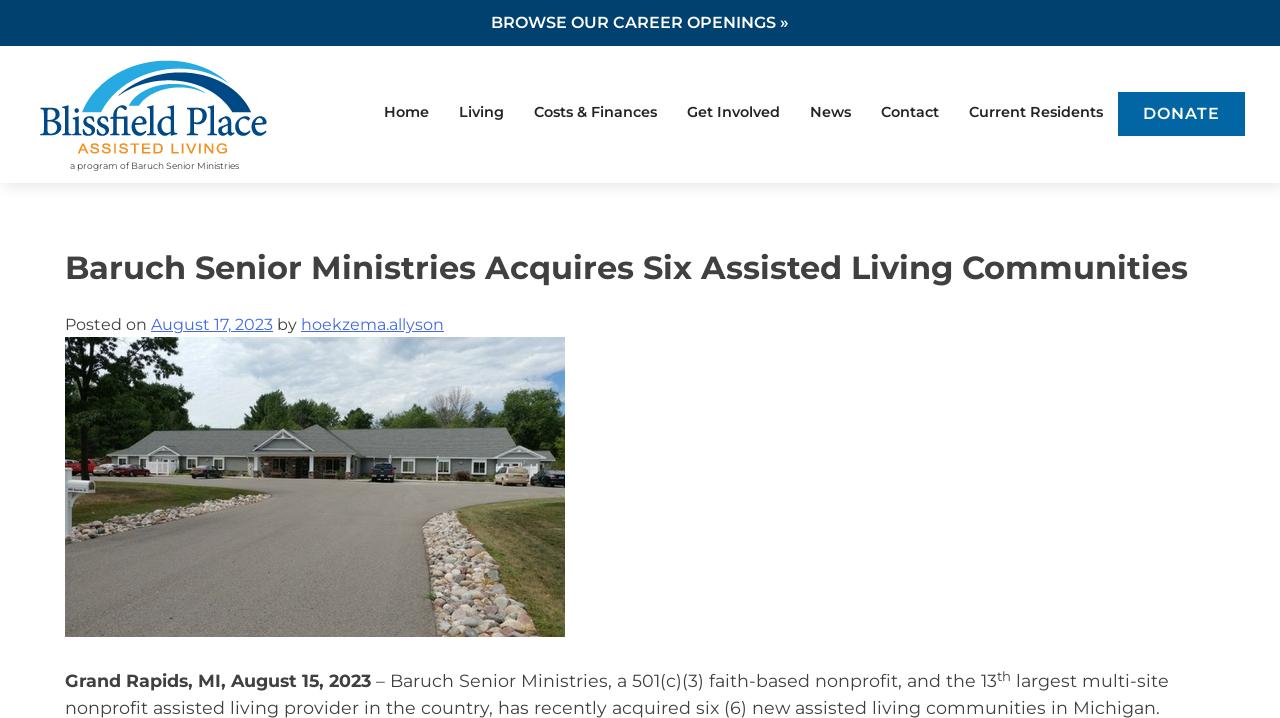Predict the bounding box of the UI element that fits this description: "Sign up for our newsletter!".

None